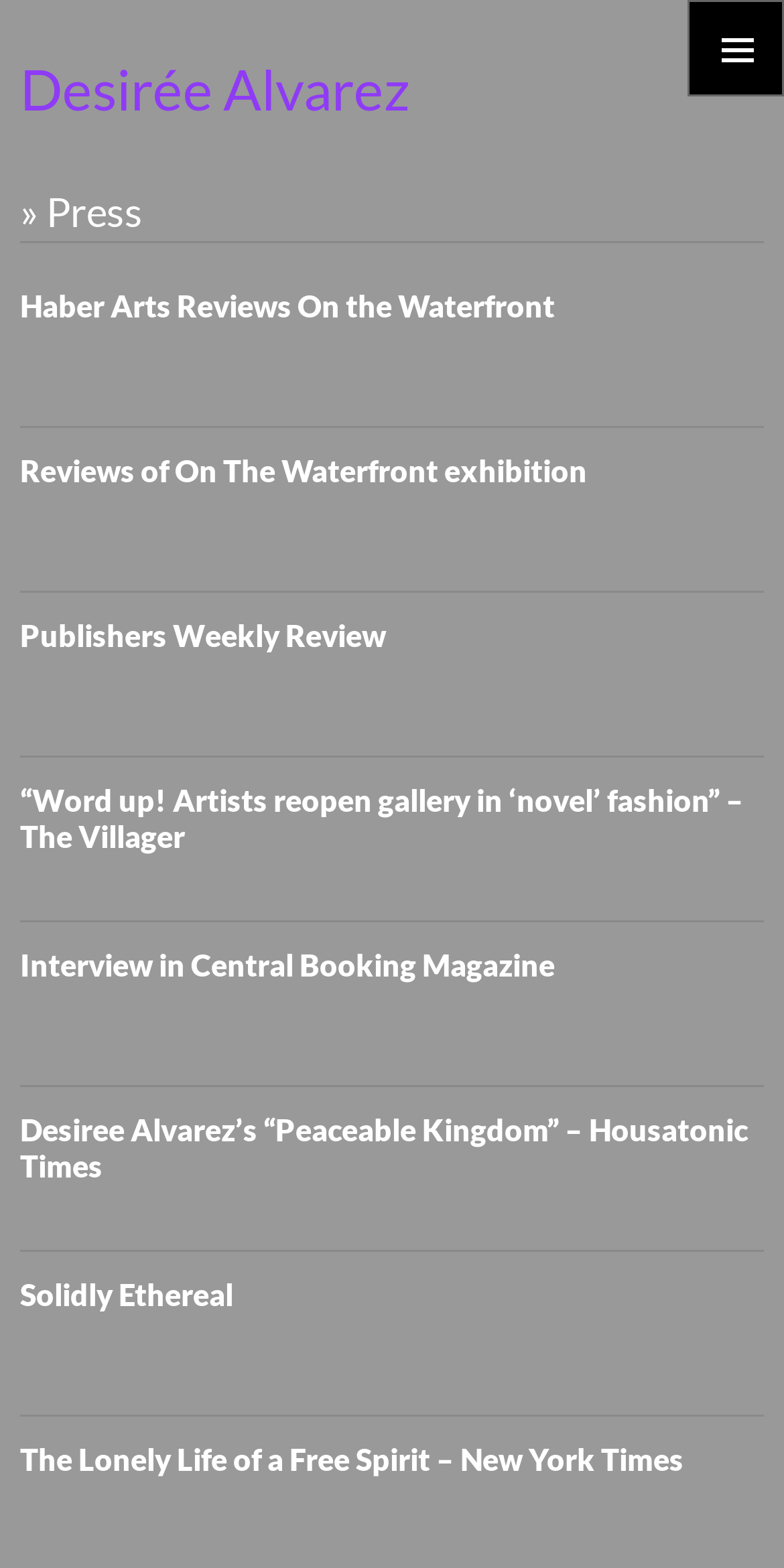Create a detailed summary of the webpage's content and design.

The webpage is a press page for Desirée Alvarez, showcasing various articles and reviews about her work in visual art, fabric, painting, and creative writing. At the top, there is a heading with her name, "Desirée Alvarez", which is also a link. To the right of this heading, there is a button labeled "PRIMARY MENU". Below the heading, there is a link to "Skip to content".

The main content of the page is divided into several sections, each containing an article or review. There are six articles in total, each with a heading and a link to the full article. The headings are "Haber Arts Reviews On the Waterfront", "Reviews of On The Waterfront exhibition", "Publishers Weekly Review", "“Word up! Artists reopen gallery in ‘novel’ fashion” – The Villager", "Interview in Central Booking Magazine", and "Desiree Alvarez’s “Peaceable Kingdom” – Housatonic Times". These articles are stacked vertically, with each one below the previous one.

In addition to these articles, there are two more sections at the bottom of the page. One section has a heading "Solidly Ethereal" and a link to the full article. The other section has a heading "The Lonely Life of a Free Spirit – New York Times" and a link to the full article. These two sections are also stacked vertically, with the "Solidly Ethereal" section above the "The Lonely Life of a Free Spirit" section.